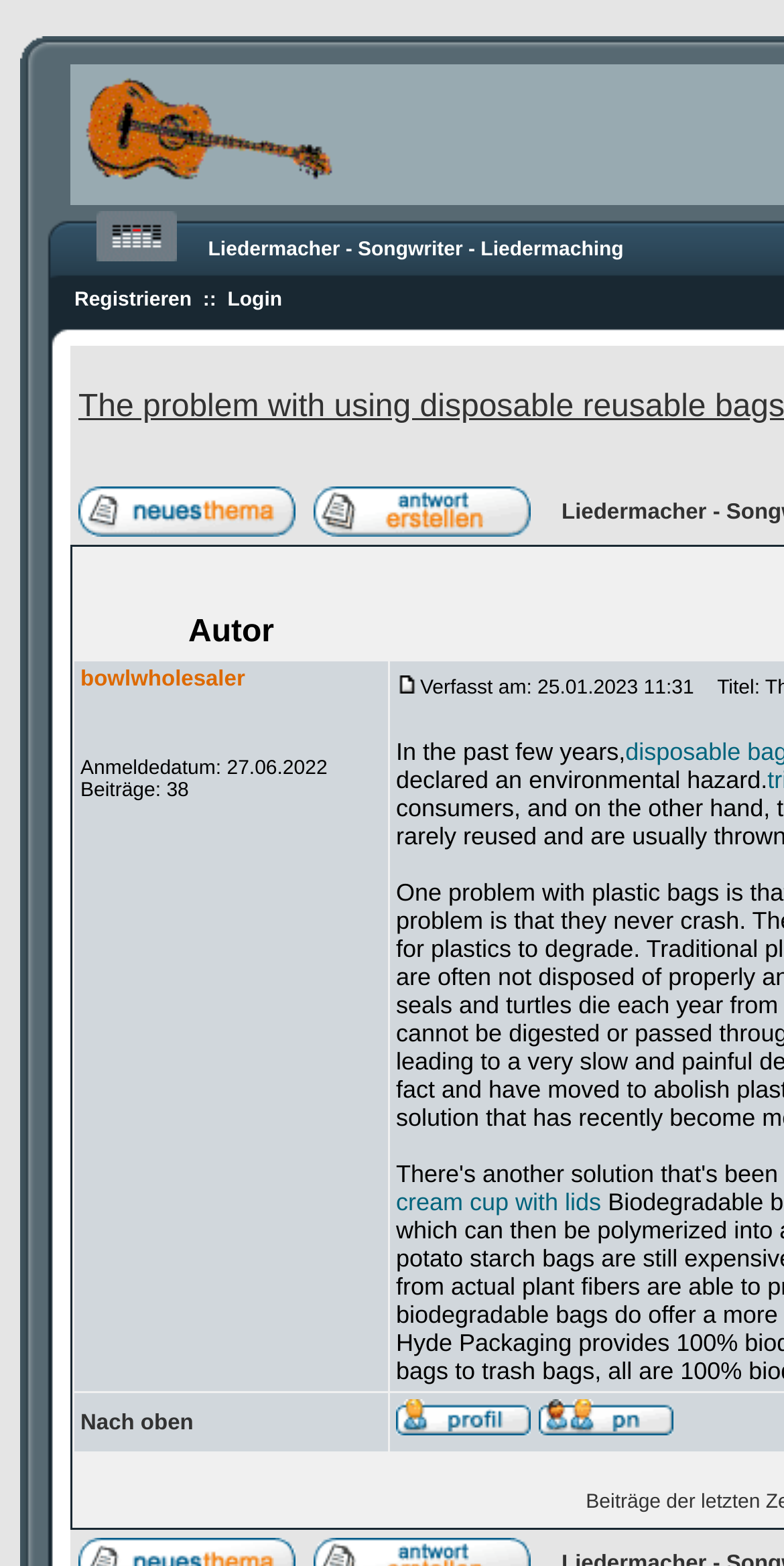What is the purpose of the 'Neue Antwort erstellen' button?
Look at the image and answer with only one word or phrase.

To create a new response